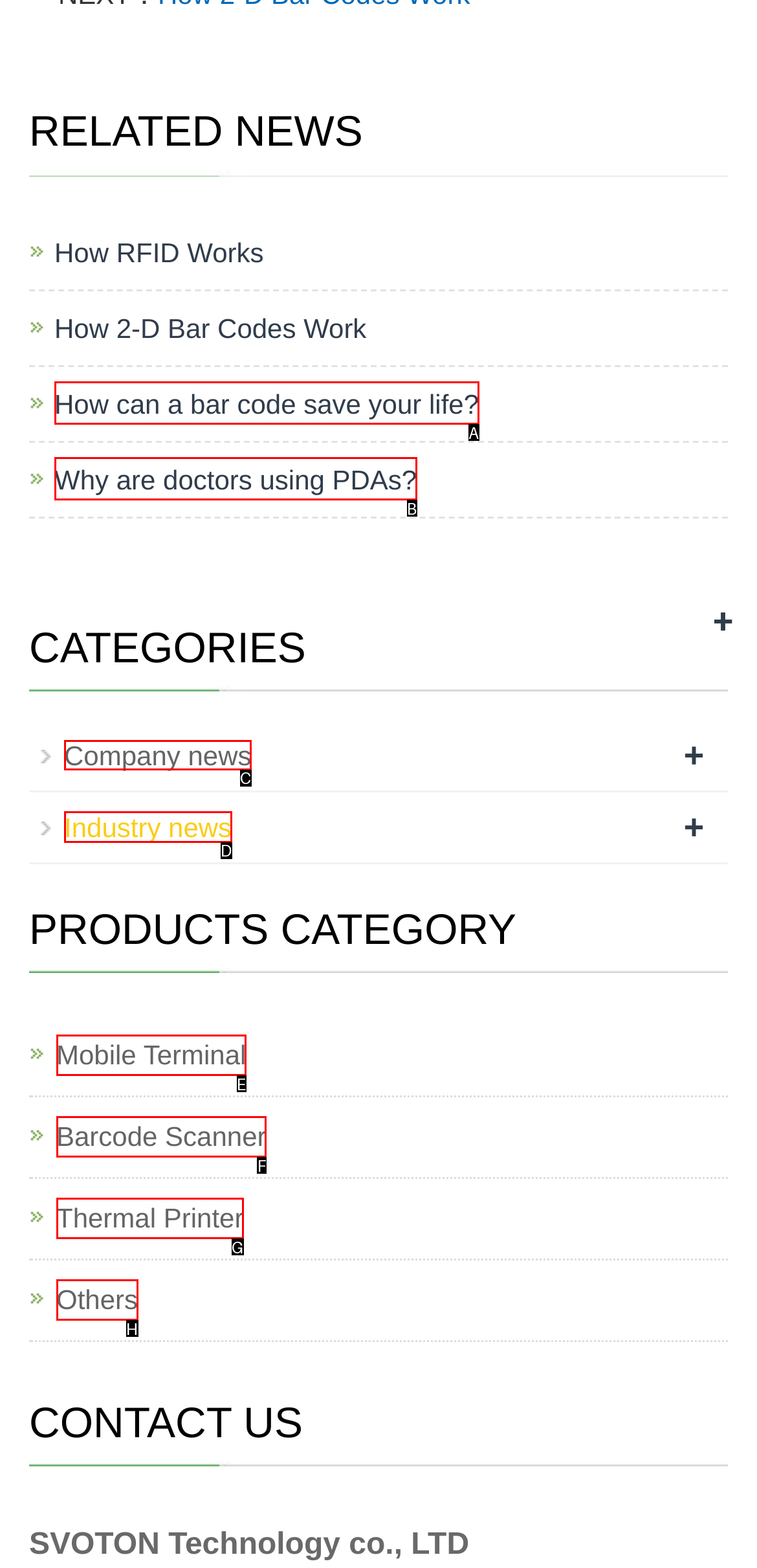Determine the HTML element to click for the instruction: Browse company news.
Answer with the letter corresponding to the correct choice from the provided options.

C